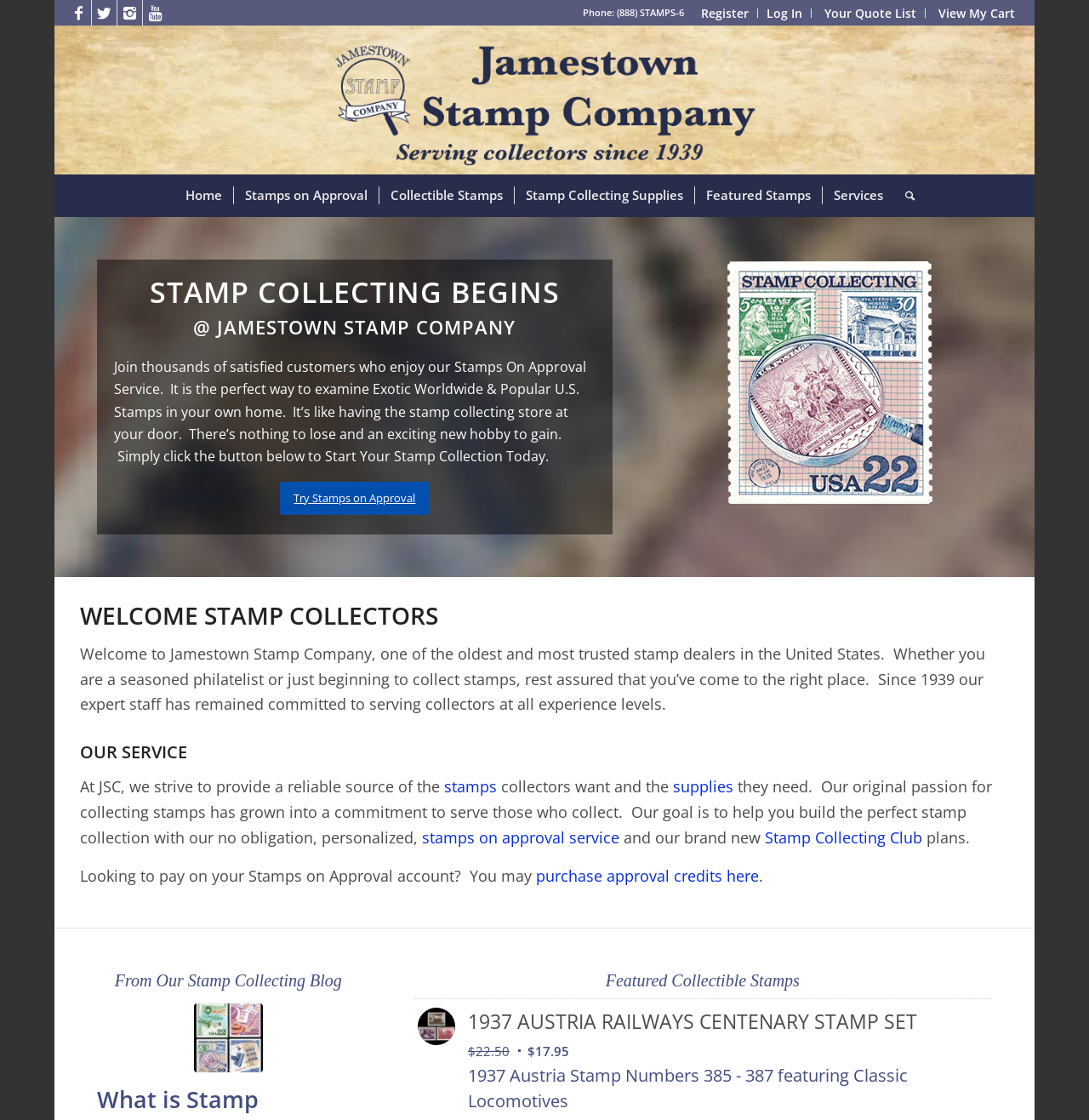Locate the bounding box coordinates of the clickable region to complete the following instruction: "Try Stamps on Approval."

[0.257, 0.43, 0.394, 0.46]